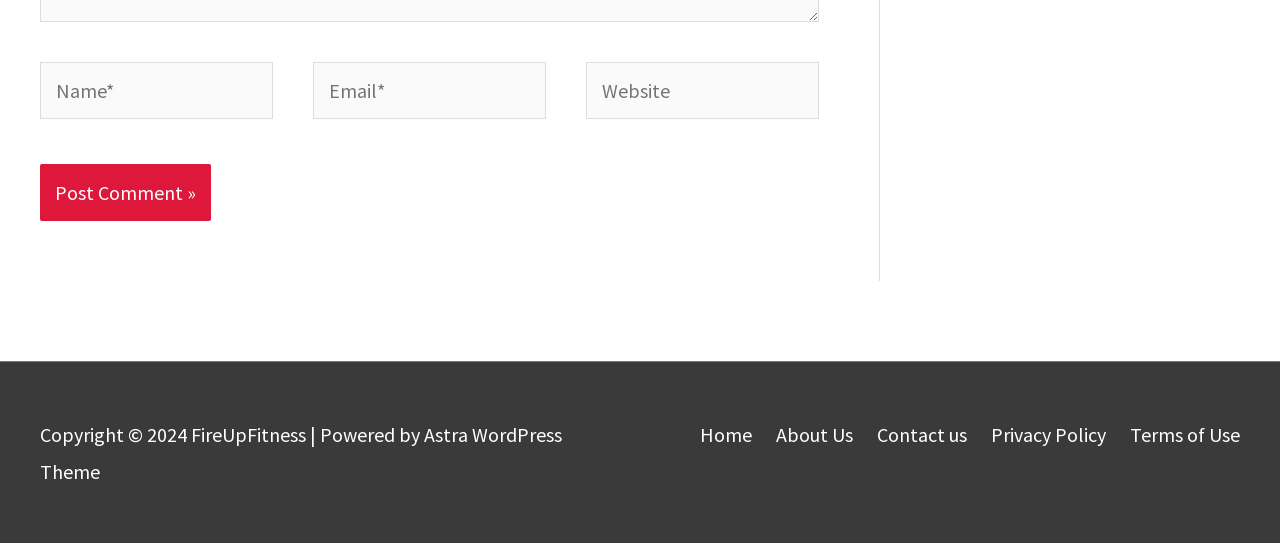What is the purpose of the 'Name*' field?
From the image, respond with a single word or phrase.

To input name